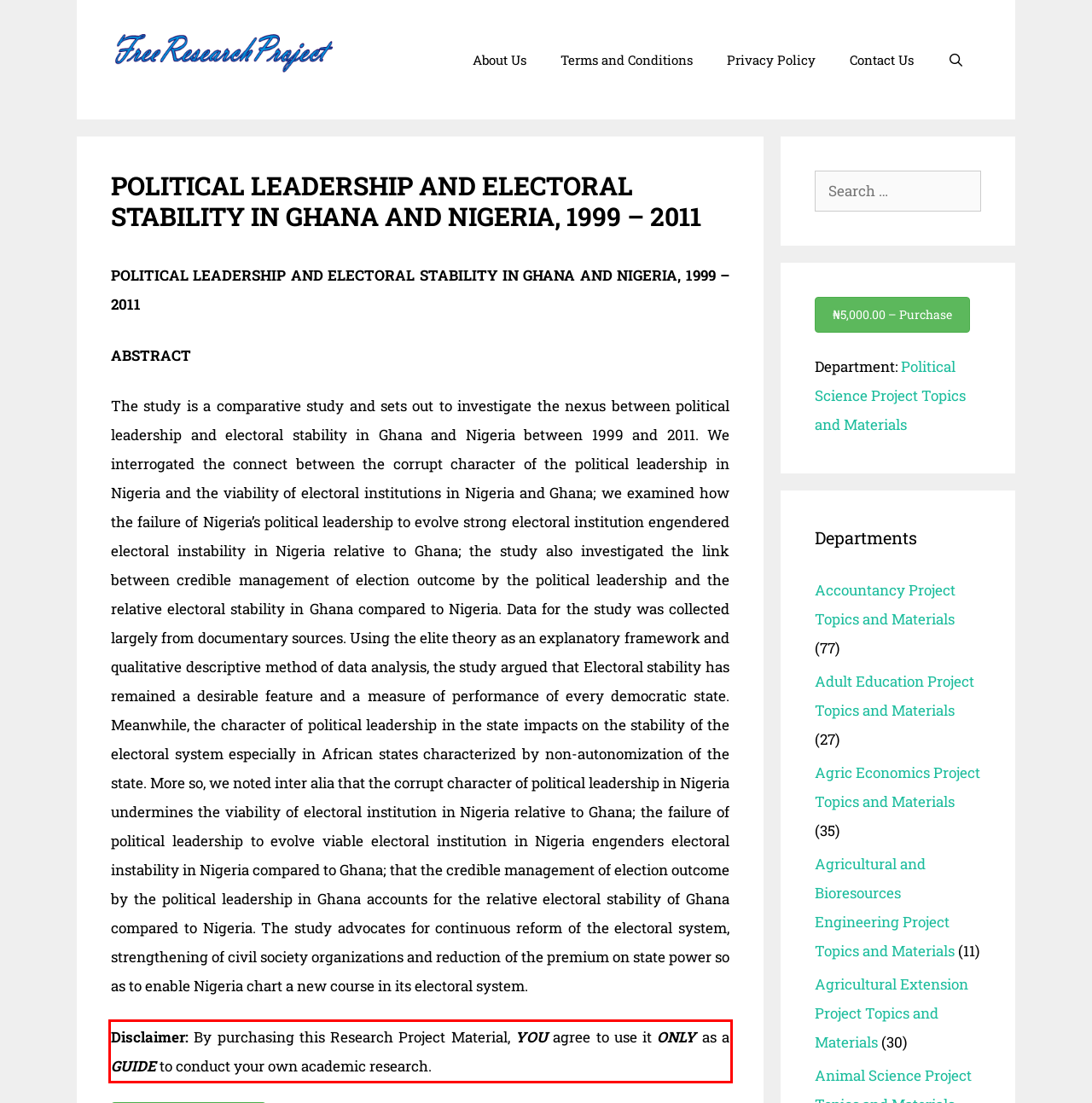Identify the text inside the red bounding box on the provided webpage screenshot by performing OCR.

Disclaimer: By purchasing this Research Project Material, YOU agree to use it ONLY as a GUIDE to conduct your own academic research.